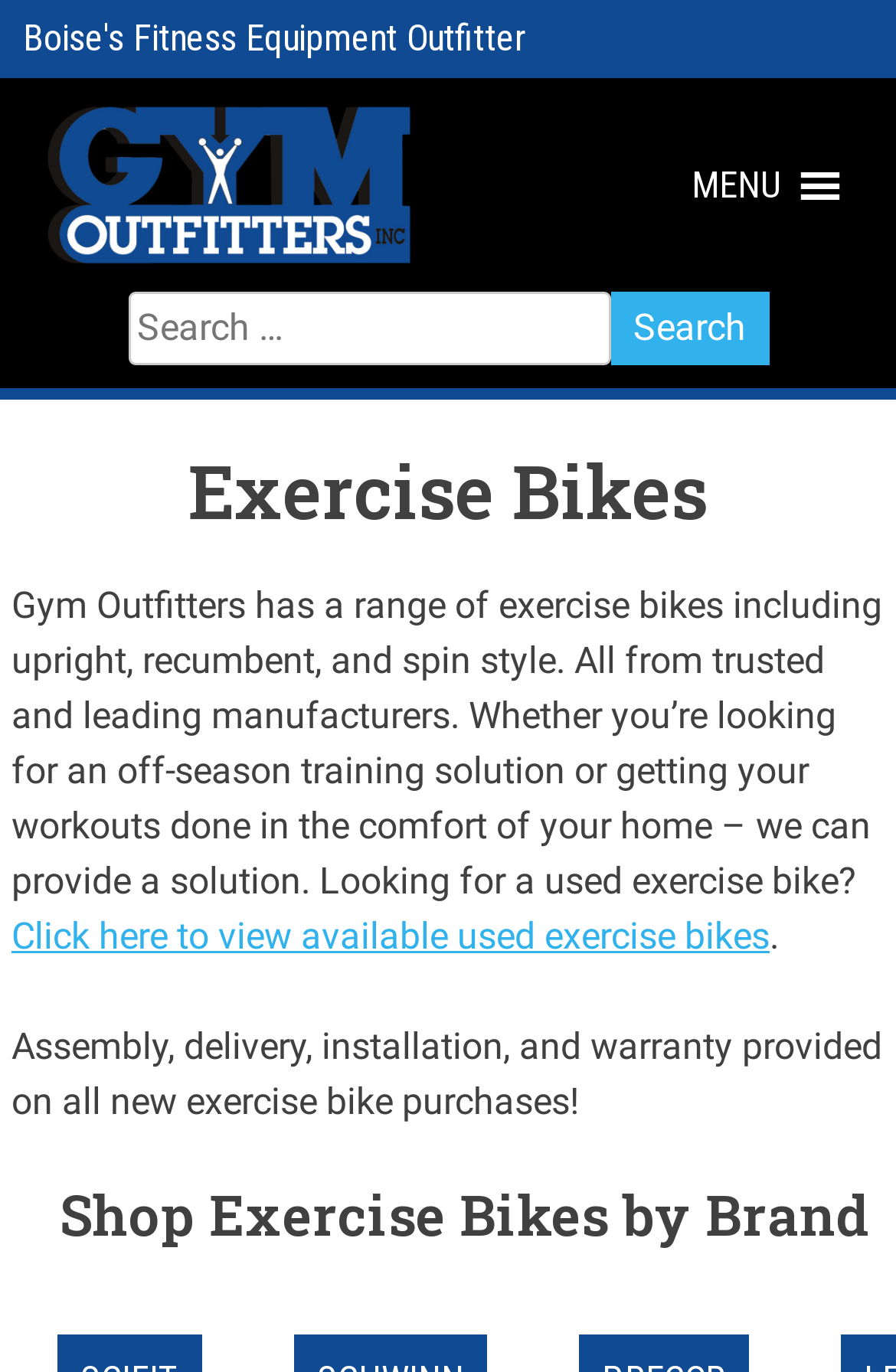Respond to the following query with just one word or a short phrase: 
What is the purpose of the 'Search for:' field?

To search products